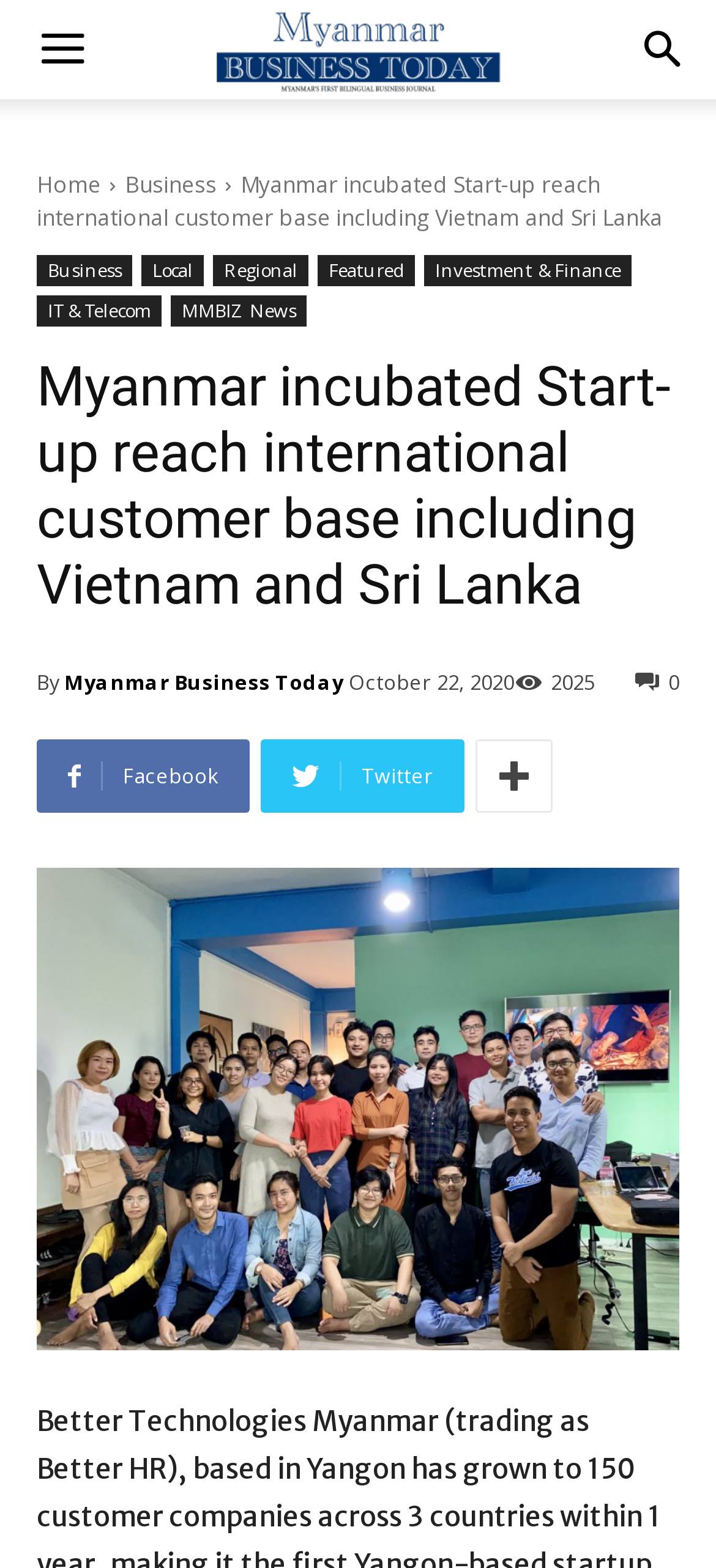Can you identify the bounding box coordinates of the clickable region needed to carry out this instruction: 'Click the Twitter icon'? The coordinates should be four float numbers within the range of 0 to 1, stated as [left, top, right, bottom].

[0.364, 0.472, 0.649, 0.518]